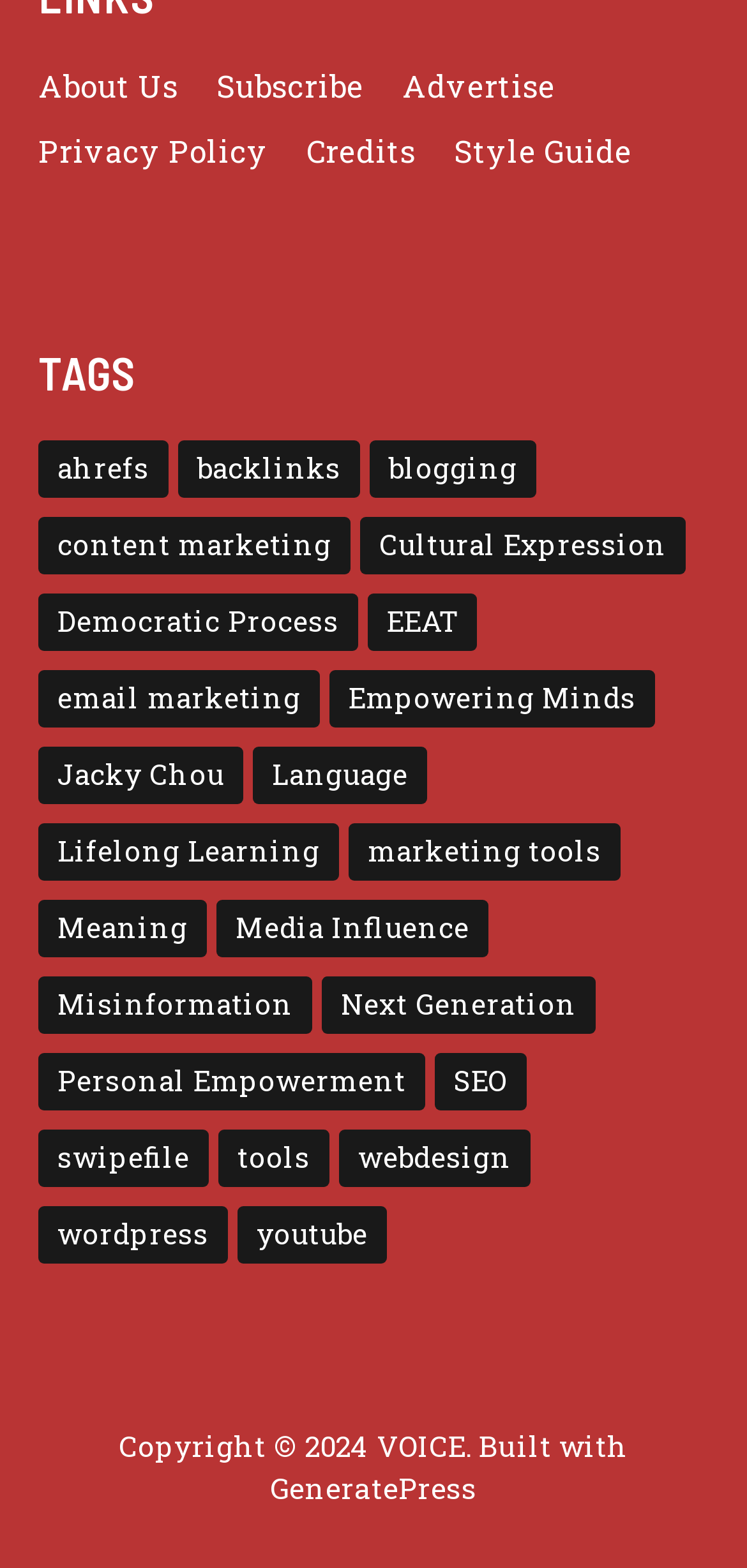Answer the question using only a single word or phrase: 
What is the theme of the category 'Empowering Minds'?

Personal Empowerment